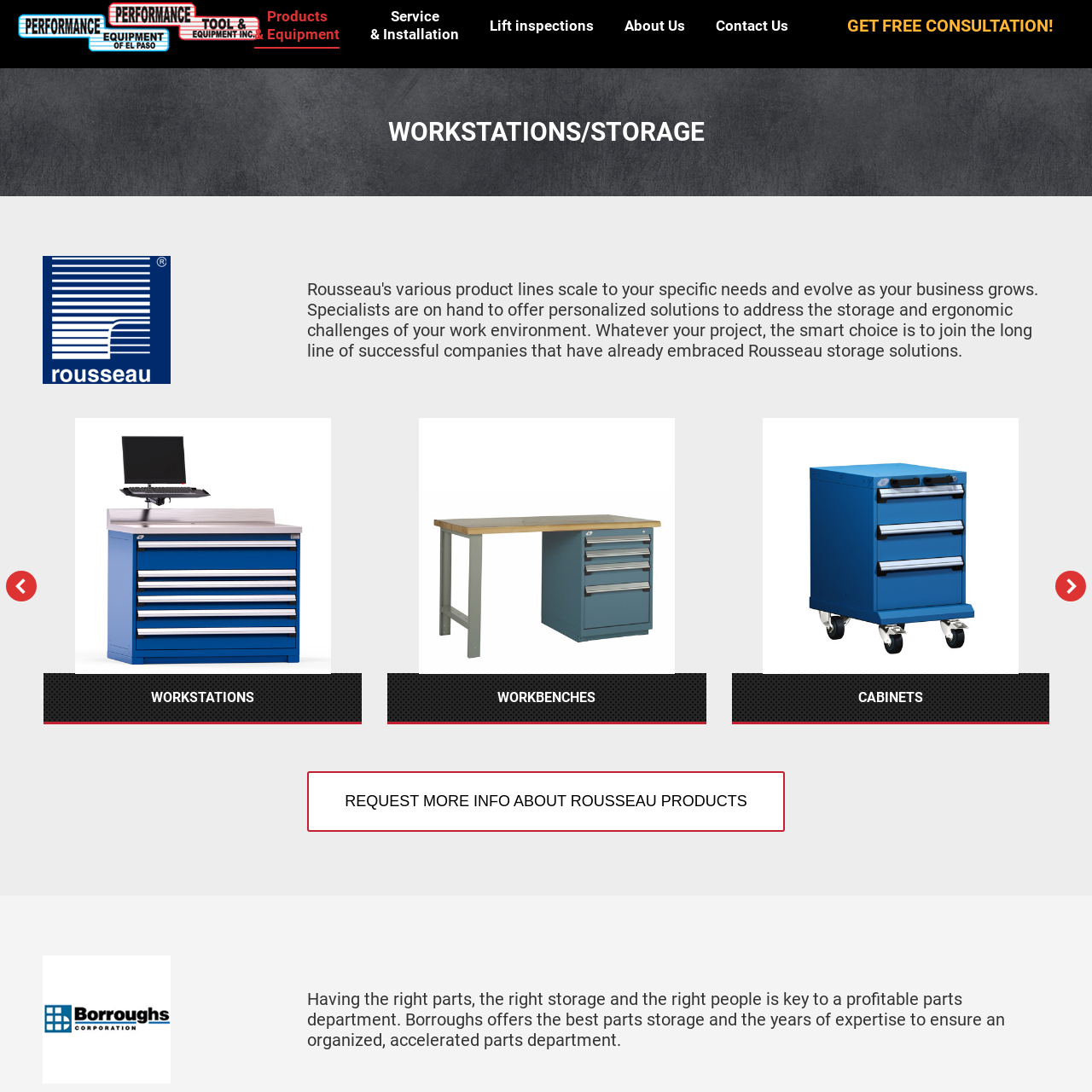Refer to the image within the red box and answer the question concisely with a single word or phrase: What company provides tailored workspace solutions?

Rousseau